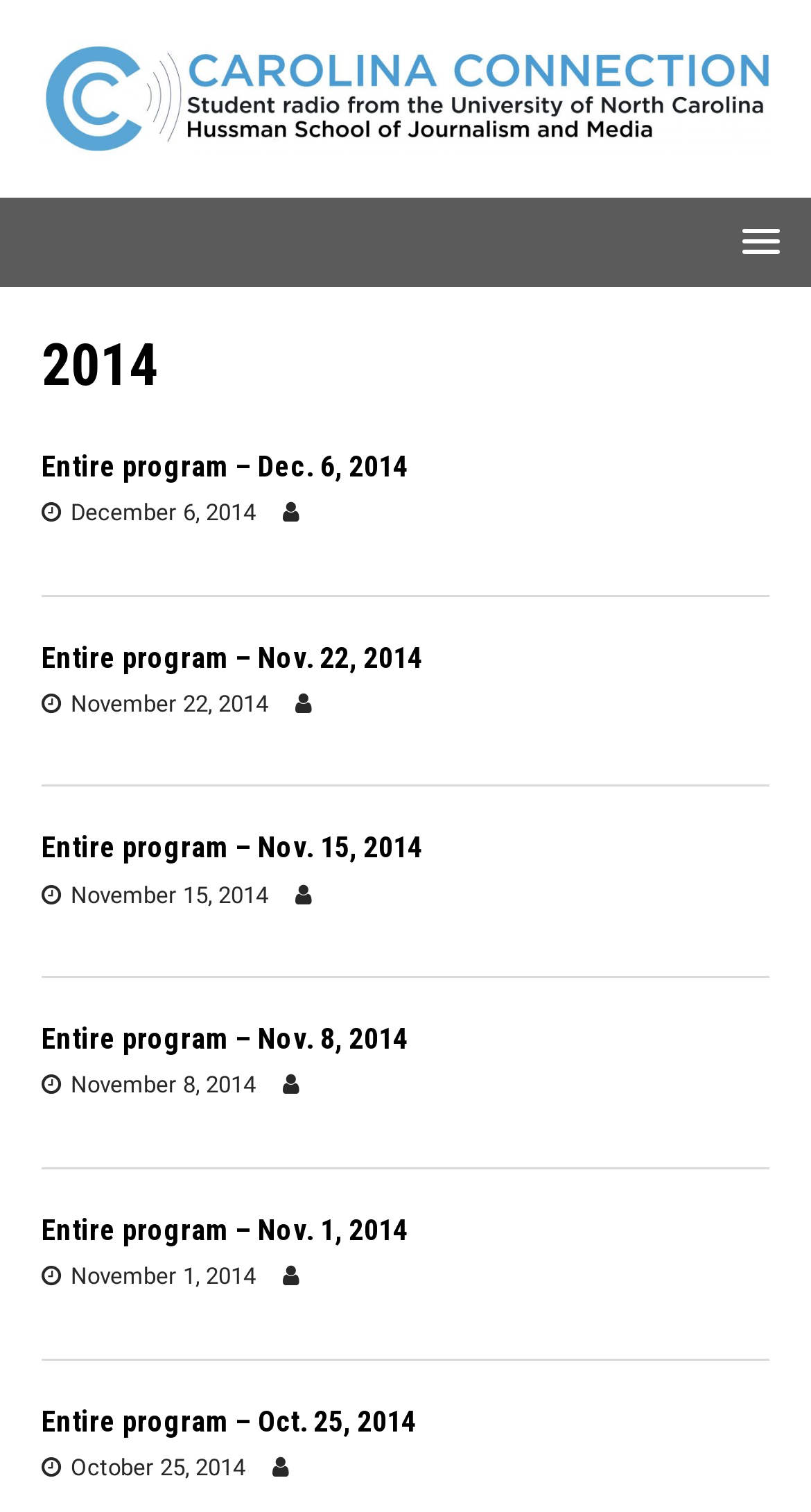How many links are in the first article?
Look at the screenshot and give a one-word or phrase answer.

2